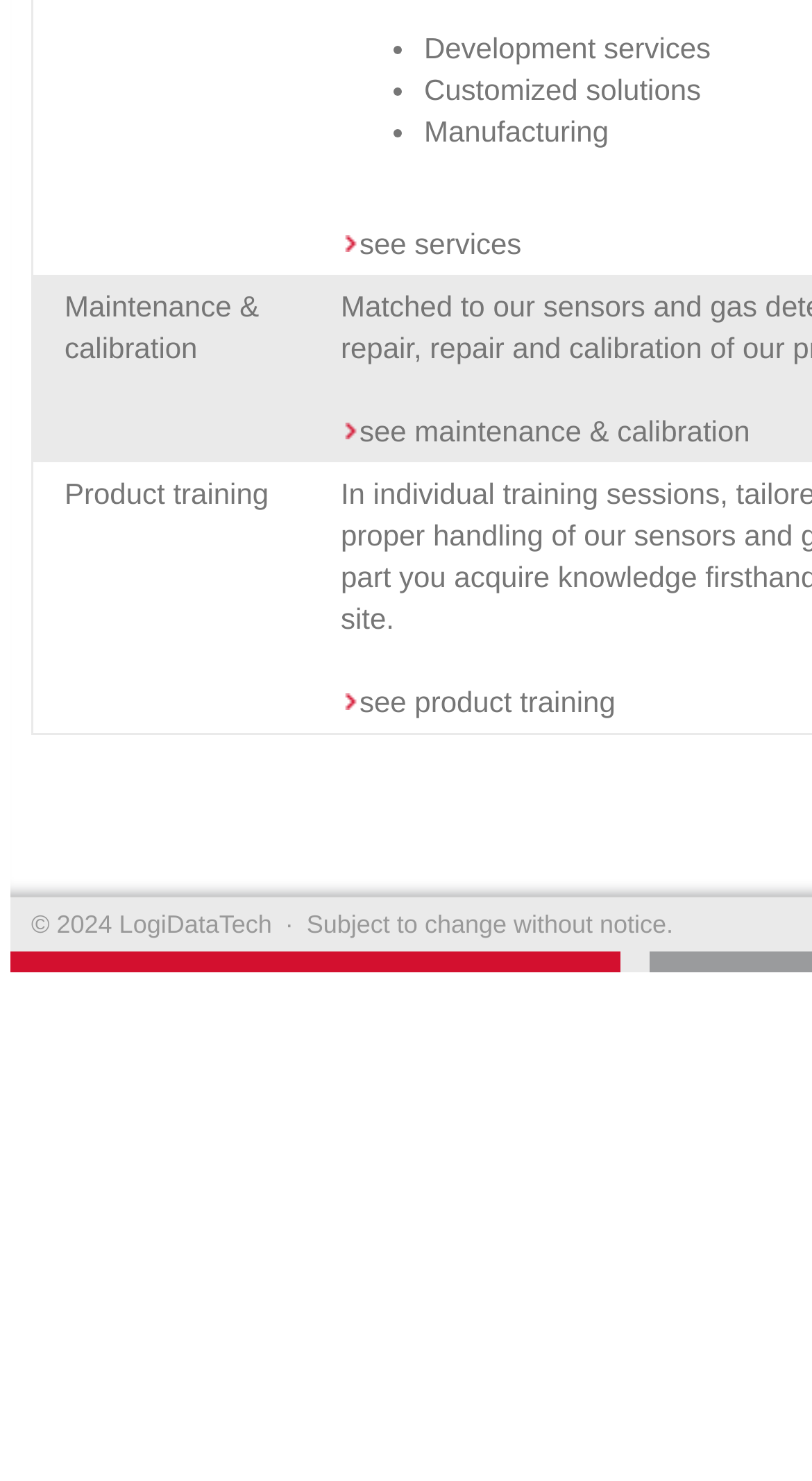Can you find the bounding box coordinates for the UI element given this description: "see services"? Provide the coordinates as four float numbers between 0 and 1: [left, top, right, bottom].

[0.42, 0.153, 0.642, 0.176]